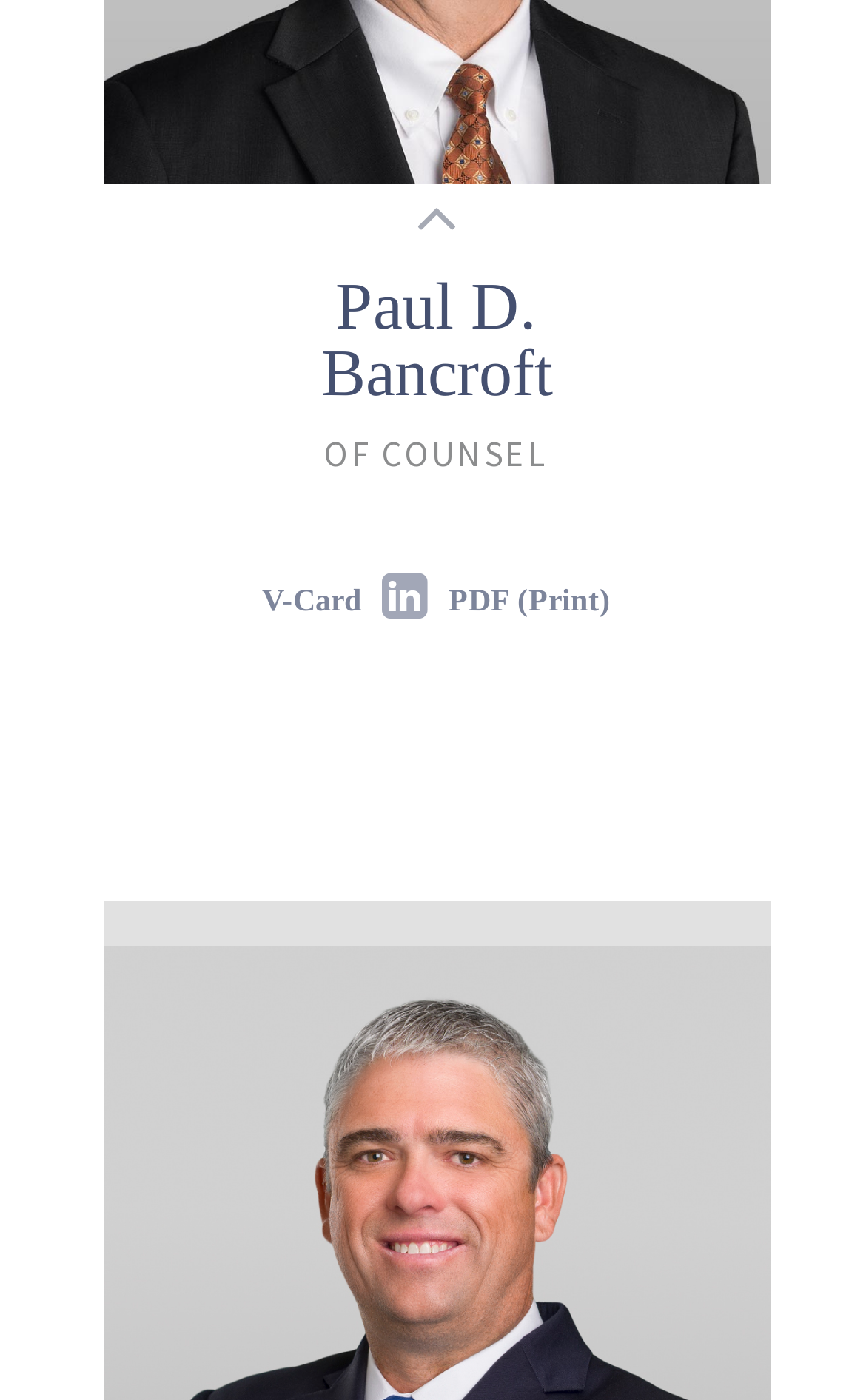Can you determine the bounding box coordinates of the area that needs to be clicked to fulfill the following instruction: "view attorney profile"?

[0.371, 0.192, 0.637, 0.292]